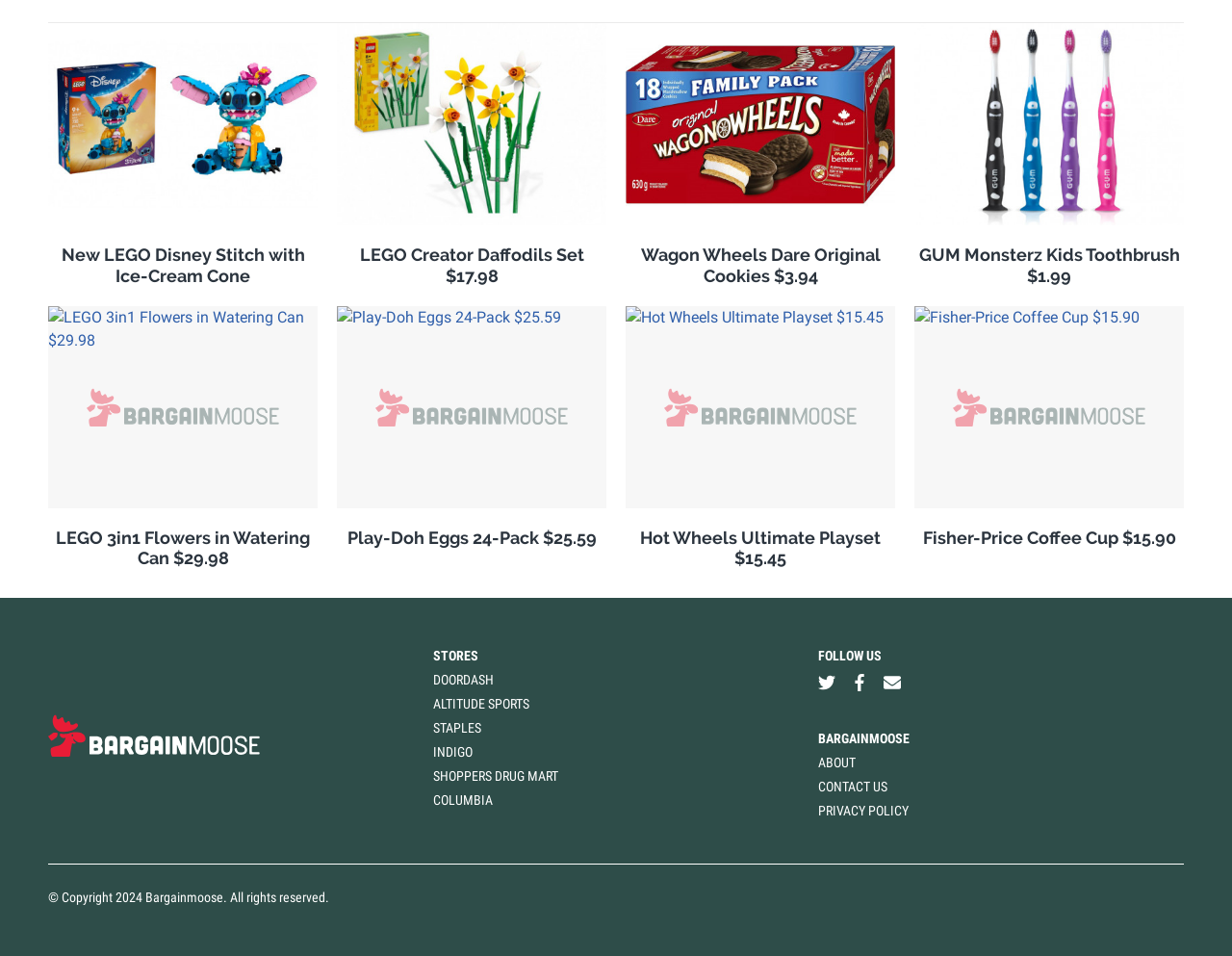How many images are there in the first product listing?
Based on the image, give a one-word or short phrase answer.

2